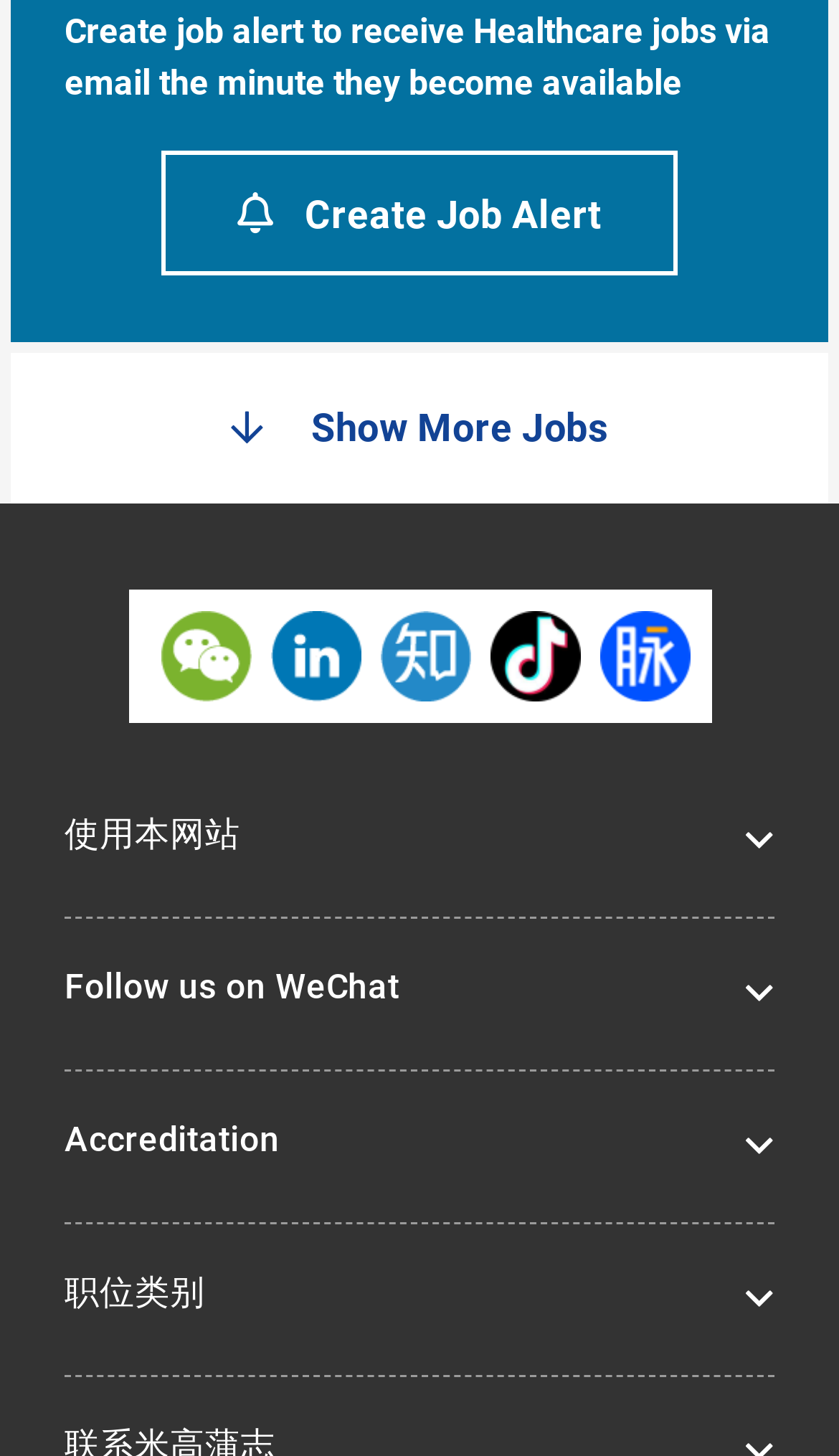What is the purpose of the 'Create Job Alert' button?
Please provide a single word or phrase as your answer based on the image.

To receive Healthcare jobs via email